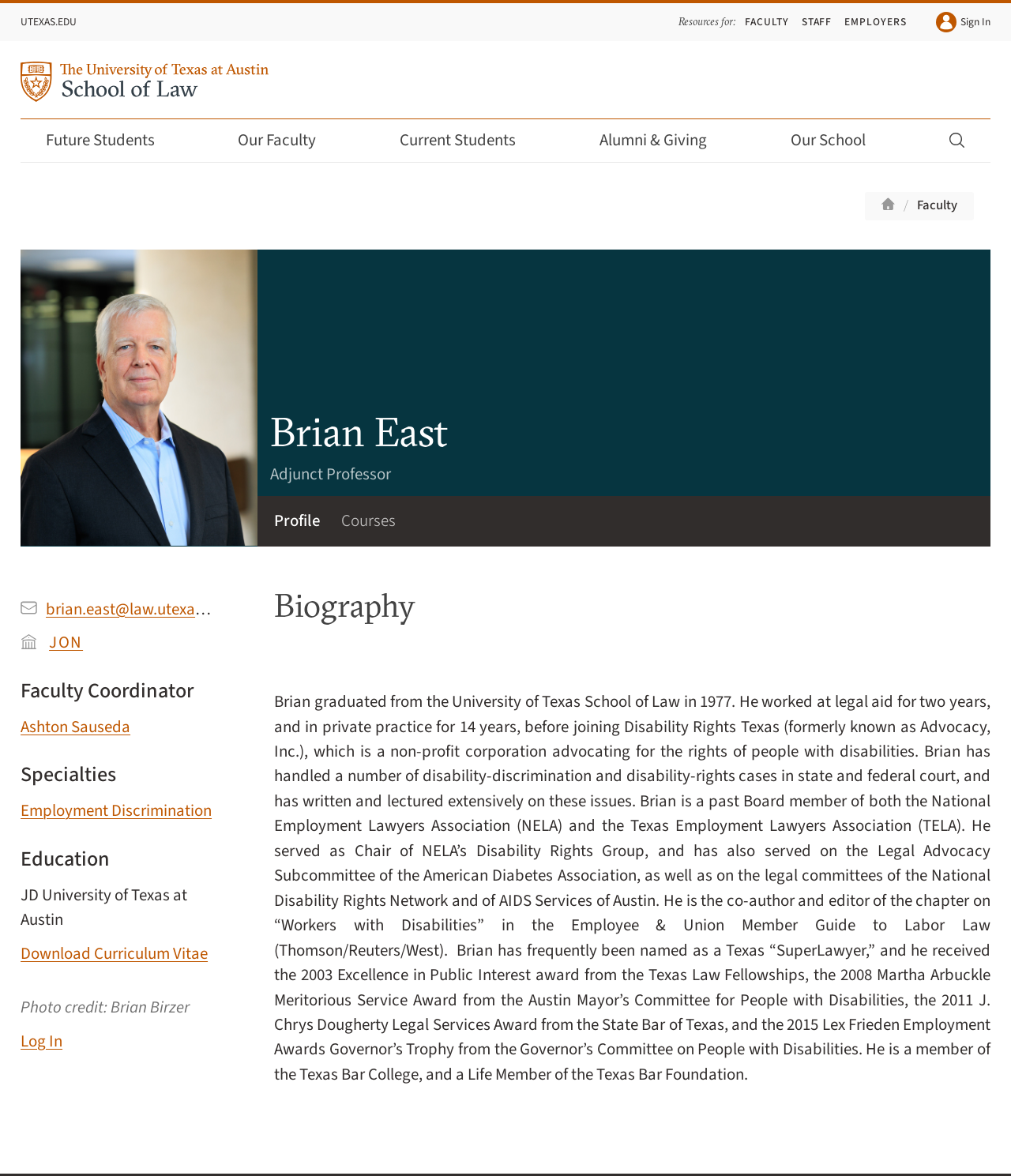Based on the image, please elaborate on the answer to the following question:
What is the specialty of the faculty member?

I found the answer by looking at the link element with the text 'Employment Discrimination' which is located under the 'Specialties' heading in the faculty member's profile section.